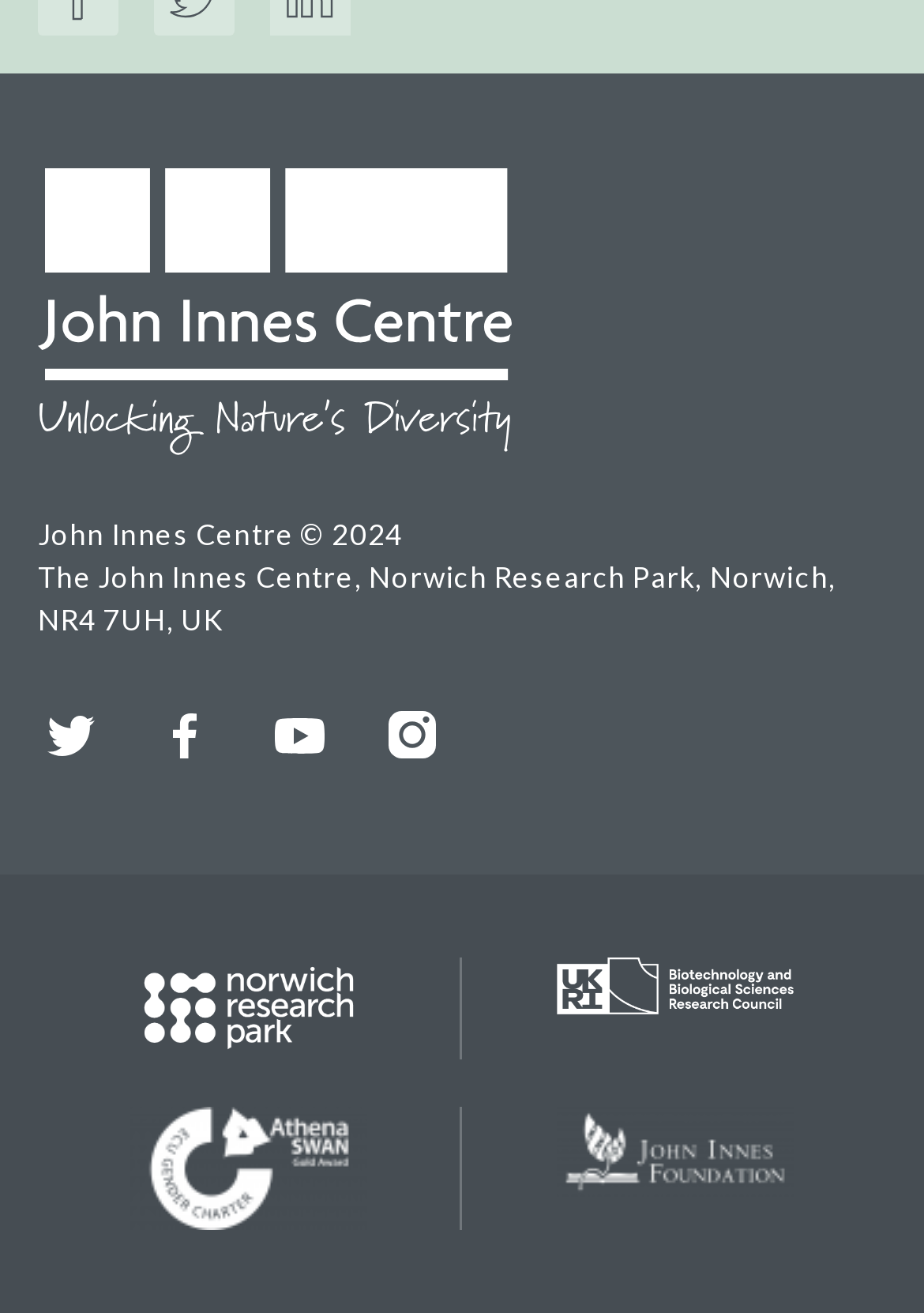Could you please study the image and provide a detailed answer to the question:
What is the address of the institution?

The address of the institution can be found in the static text element below the logo, which reads 'The John Innes Centre, Norwich Research Park, Norwich, NR4 7UH, UK'. This text provides the full address of the institution.